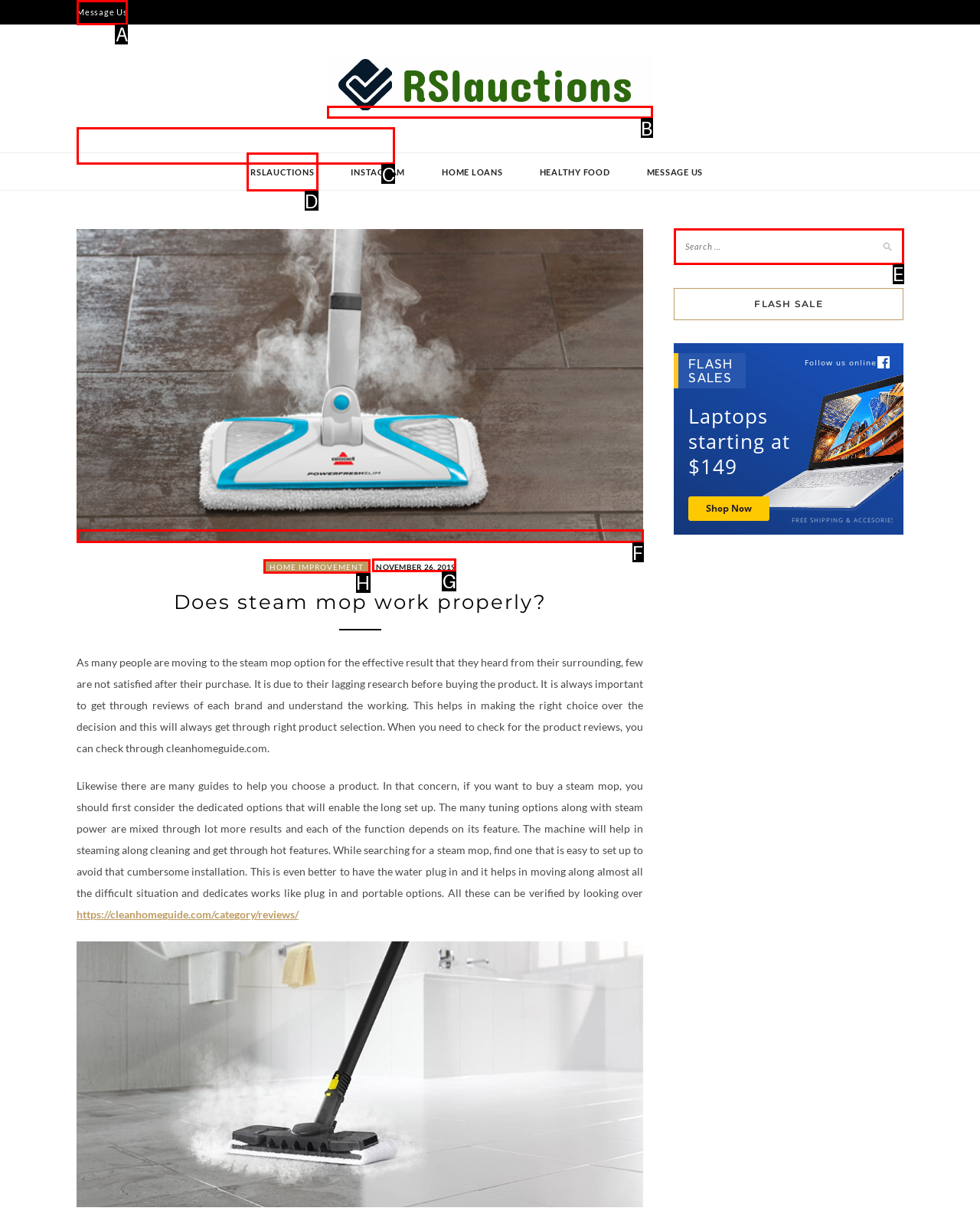Identify the correct option to click in order to complete this task: Visit the 'Right way to surf' website
Answer with the letter of the chosen option directly.

B